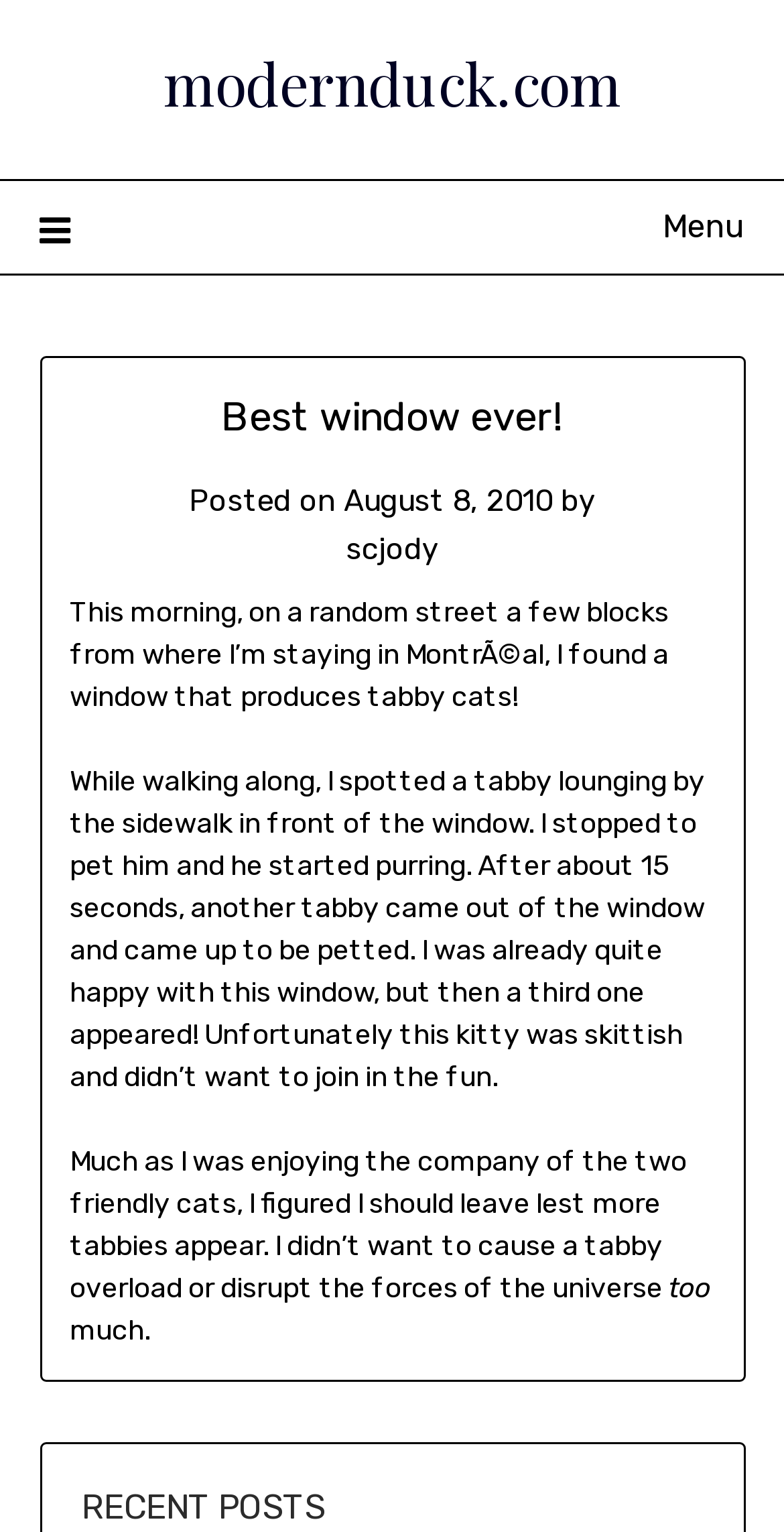Please reply to the following question with a single word or a short phrase:
What is the author doing when they first see the tabby cat?

Petting it